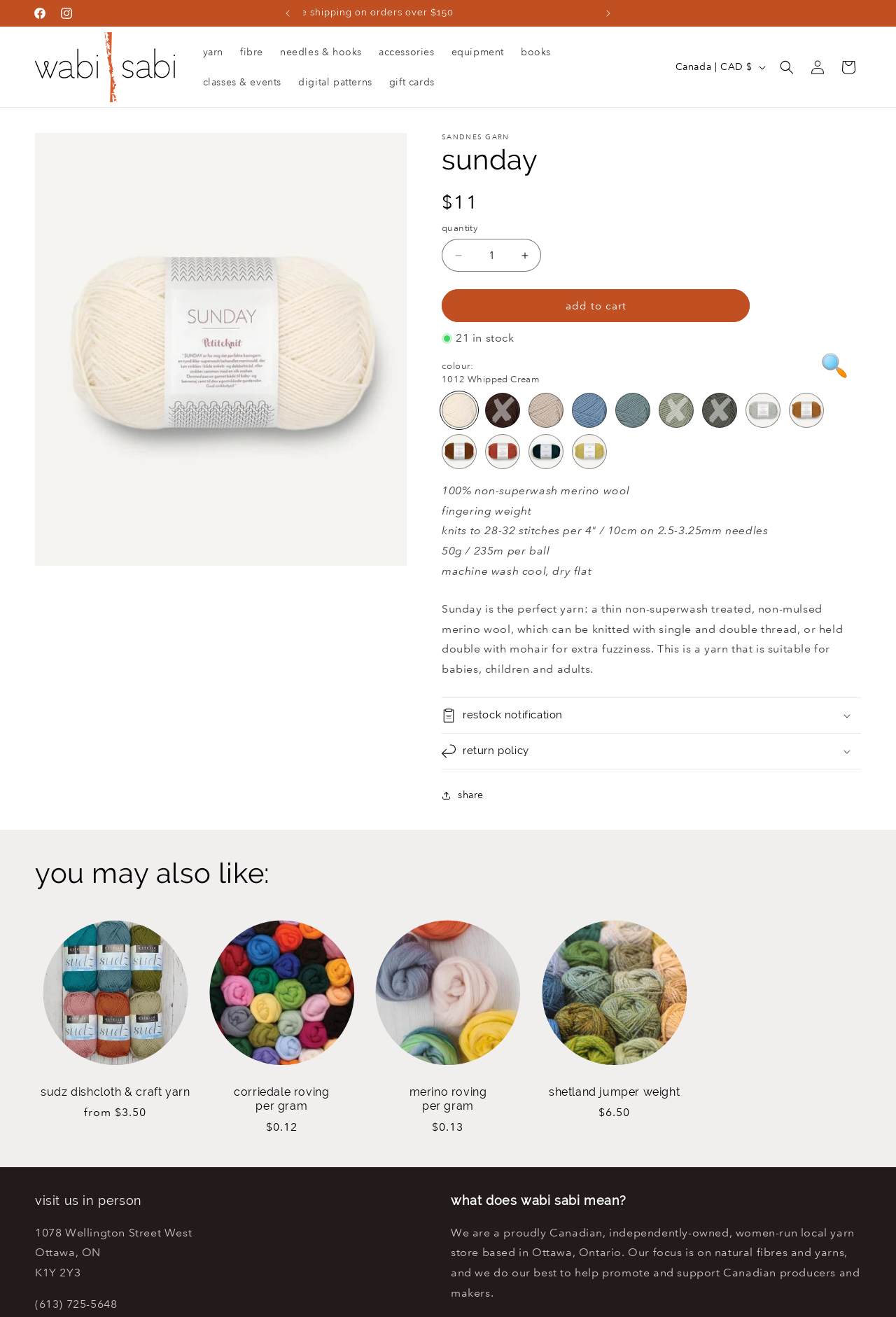Find the bounding box coordinates of the element's region that should be clicked in order to follow the given instruction: "Select the 'Canada | CAD $' country option". The coordinates should consist of four float numbers between 0 and 1, i.e., [left, top, right, bottom].

[0.744, 0.041, 0.861, 0.061]